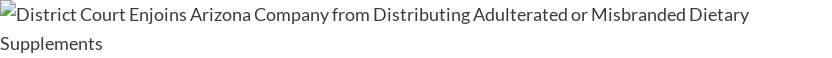What is the concern regarding the dietary supplements?
Please provide a comprehensive answer based on the information in the image.

The caption suggests that the district court has taken action due to concerns over the quality and labeling of the dietary supplements produced by the company, implying that the products may not meet safety standards or proper labeling requirements.